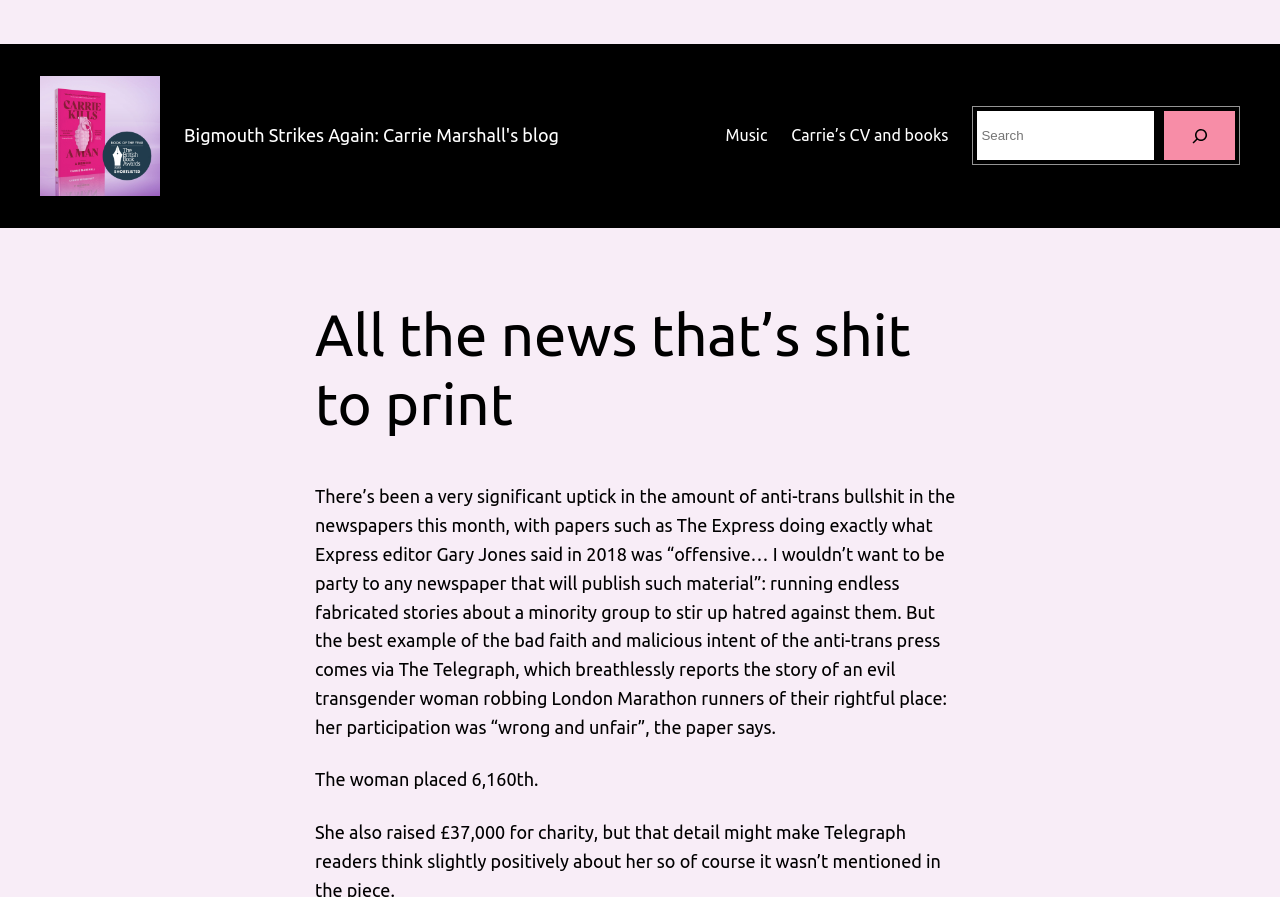Convey a detailed summary of the webpage, mentioning all key elements.

The webpage is a blog titled "Bigmouth Strikes Again: Carrie Marshall's blog" with a subtitle "All the news that’s shit to print". At the top left, there is a link and an image with the same title as the blog. Below this, there is a heading with the same title. 

To the right of the heading, there is a navigation section with links to "Music" and "Carrie’s CV and books", as well as a search bar with a search button and a magnifying glass icon. 

Below the navigation section, there is a heading "All the news that’s shit to print" followed by a long paragraph of text discussing anti-transgender articles in newspapers, specifically an article in The Telegraph about a transgender woman participating in the London Marathon. The paragraph is followed by a shorter sentence stating the woman's placement in the marathon.